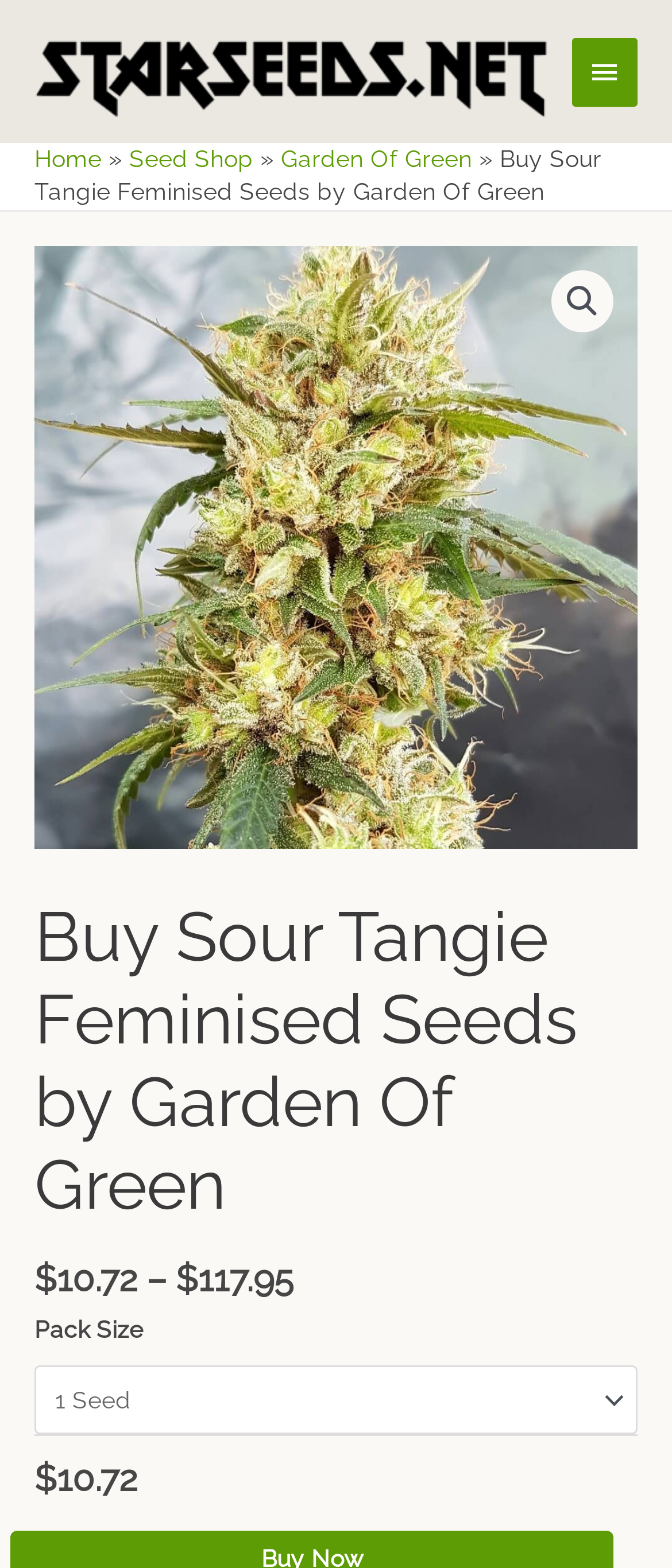What is the name of the seed shop?
Please respond to the question thoroughly and include all relevant details.

I found the name of the seed shop by looking at the link element that says 'Garden Of Green'. This suggests that Garden Of Green is the name of the seed shop.